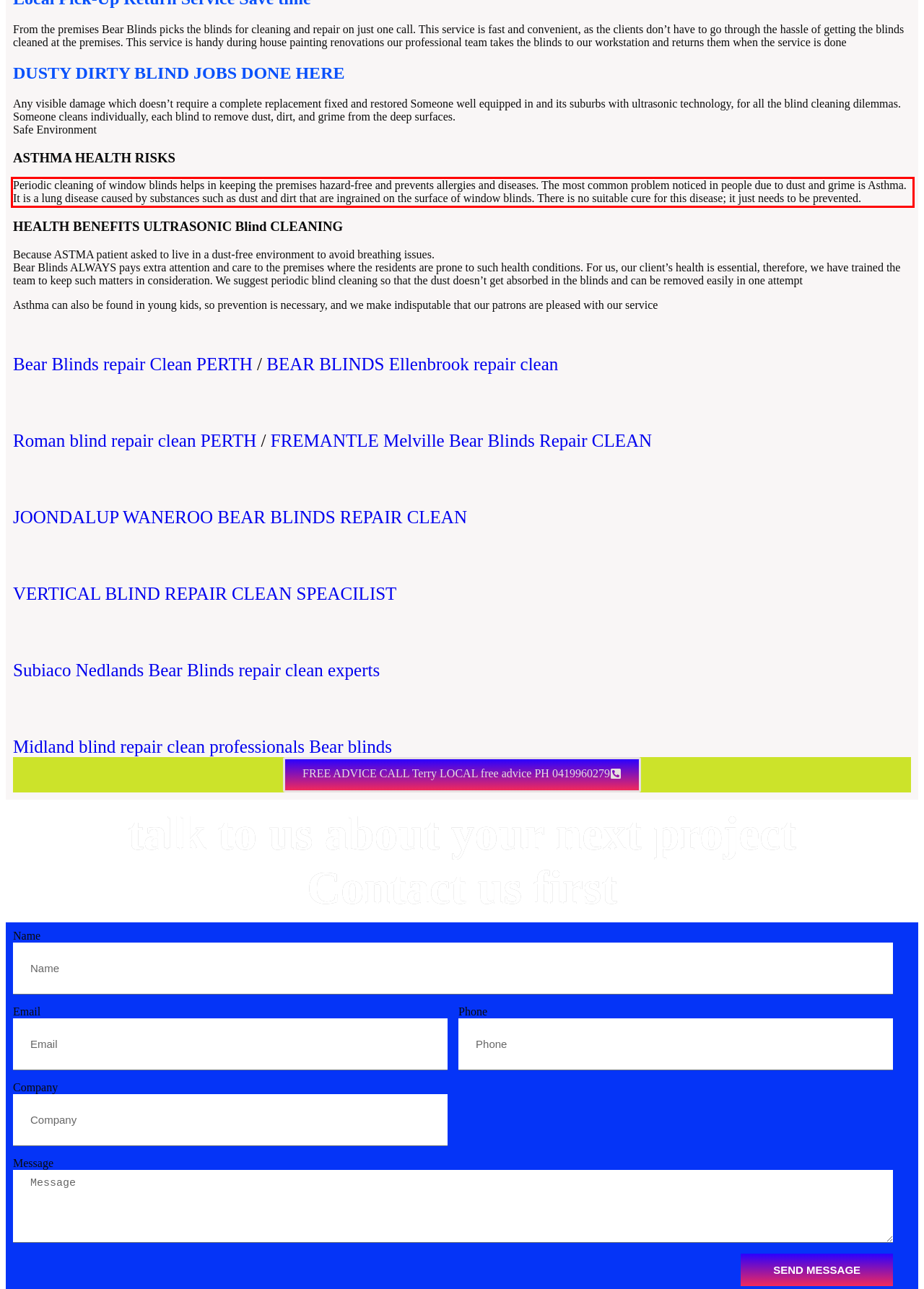Analyze the screenshot of a webpage where a red rectangle is bounding a UI element. Extract and generate the text content within this red bounding box.

Periodic cleaning of window blinds helps in keeping the premises hazard-free and prevents allergies and diseases. The most common problem noticed in people due to dust and grime is Asthma. It is a lung disease caused by substances such as dust and dirt that are ingrained on the surface of window blinds. There is no suitable cure for this disease; it just needs to be prevented.